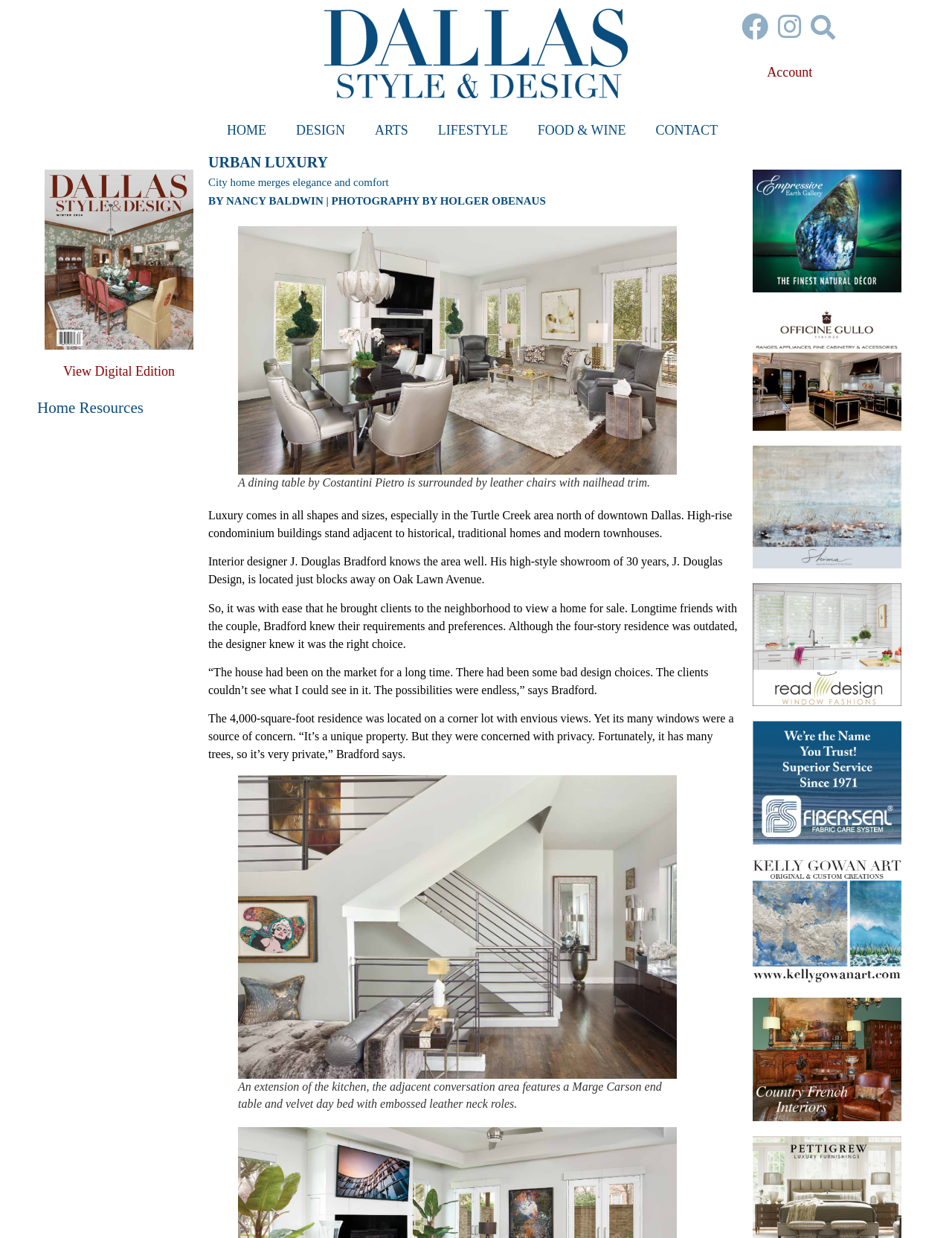Extract the bounding box coordinates for the described element: "View Digital Edition". The coordinates should be represented as four float numbers between 0 and 1: [left, top, right, bottom].

[0.066, 0.294, 0.184, 0.306]